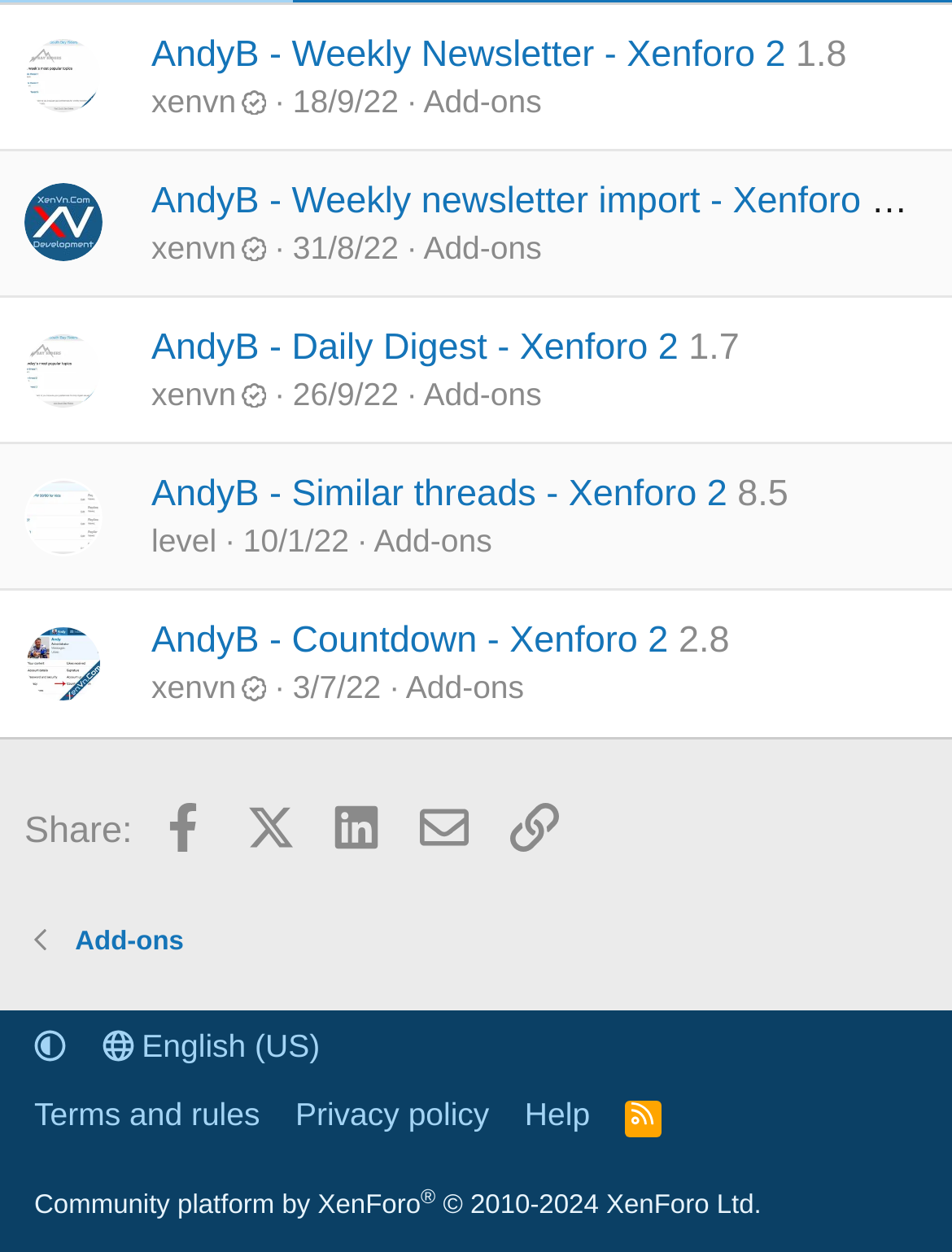Please locate the UI element described by "26/9/22" and provide its bounding box coordinates.

[0.308, 0.3, 0.419, 0.329]